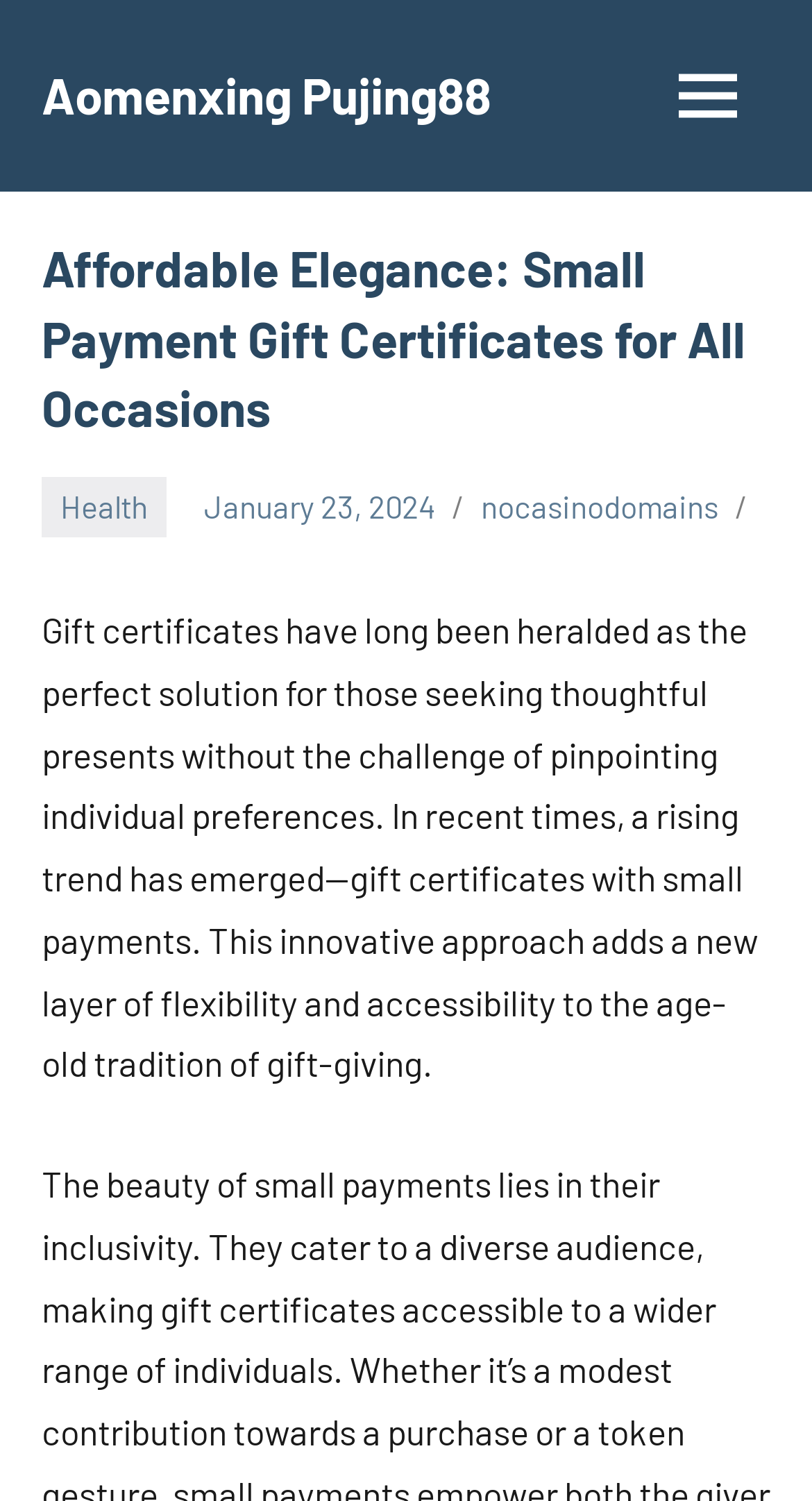Provide your answer to the question using just one word or phrase: What is the purpose of gift certificates?

Thoughtful presents